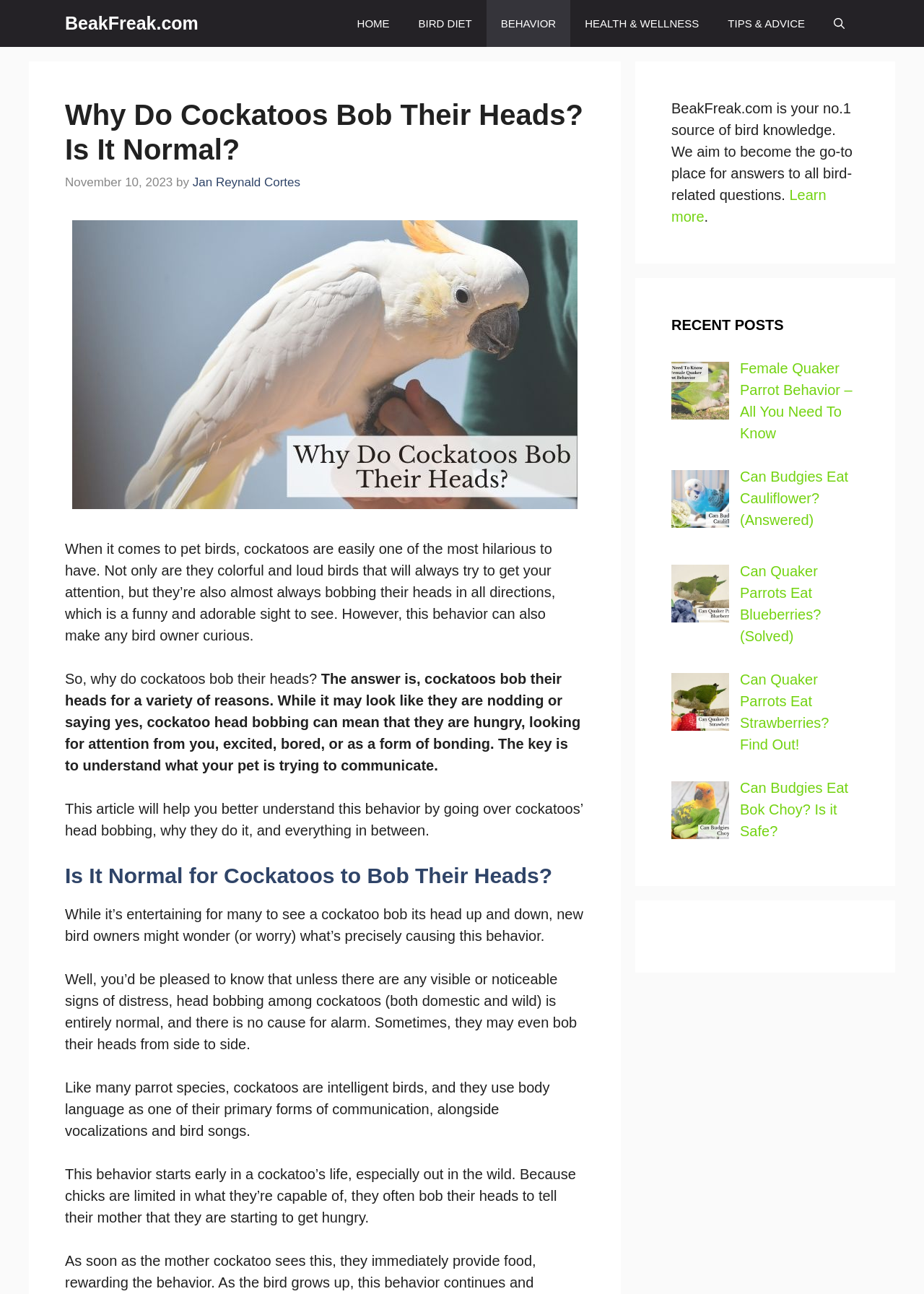What is the main title displayed on this webpage?

Why Do Cockatoos Bob Their Heads? Is It Normal?